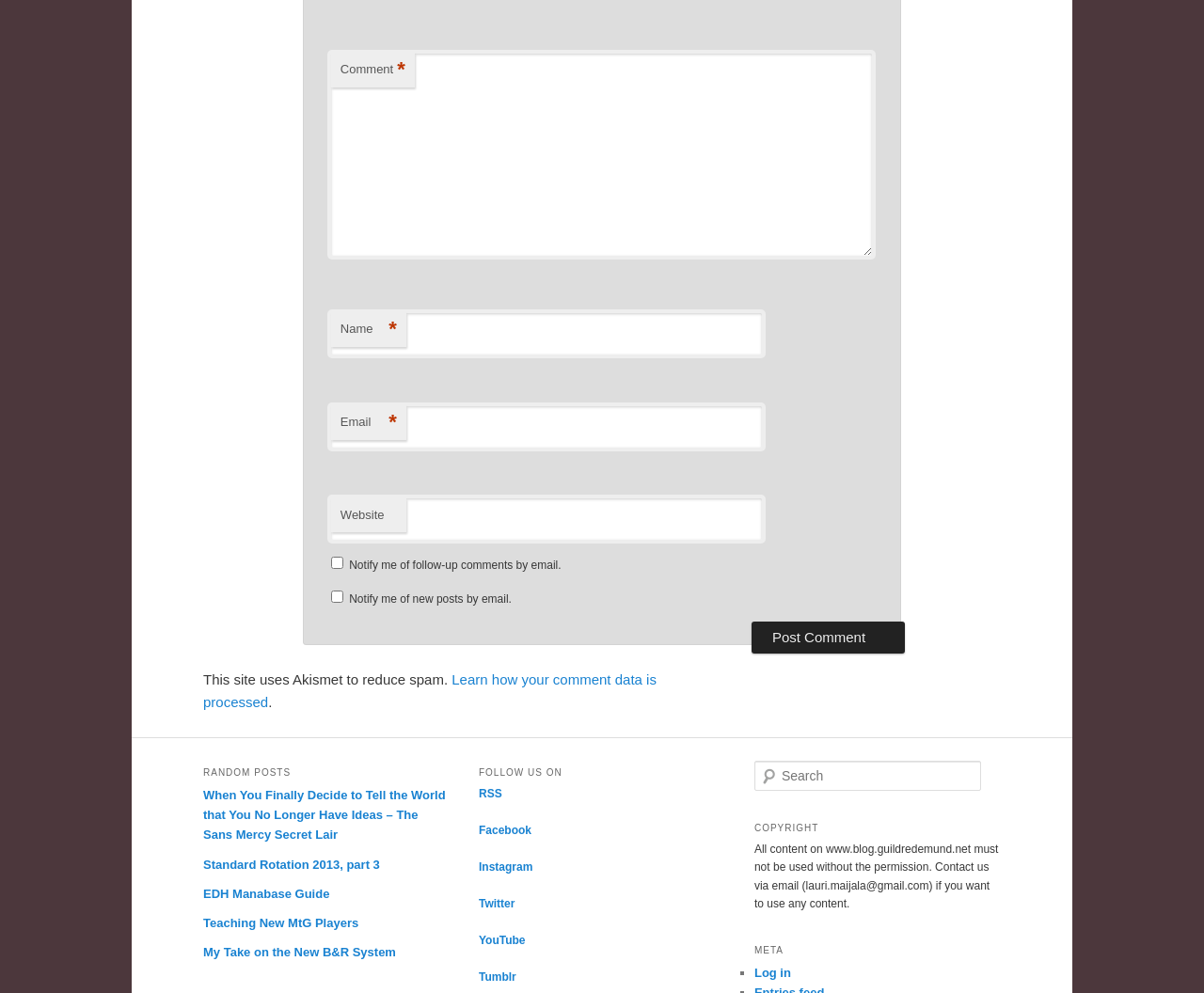Please identify the bounding box coordinates for the region that you need to click to follow this instruction: "Enter your comment".

[0.272, 0.05, 0.727, 0.261]